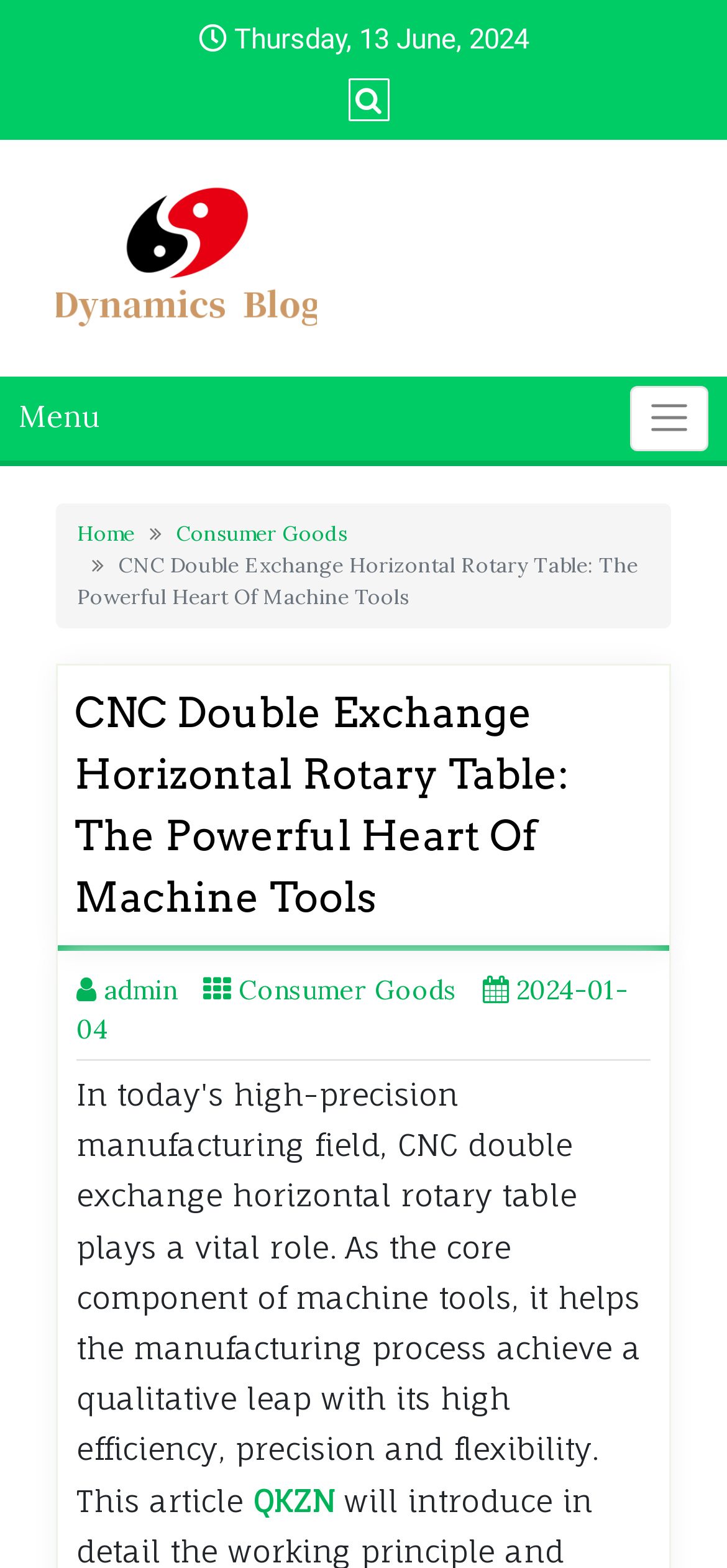Predict the bounding box of the UI element based on the description: "admin". The coordinates should be four float numbers between 0 and 1, formatted as [left, top, right, bottom].

[0.105, 0.62, 0.244, 0.642]